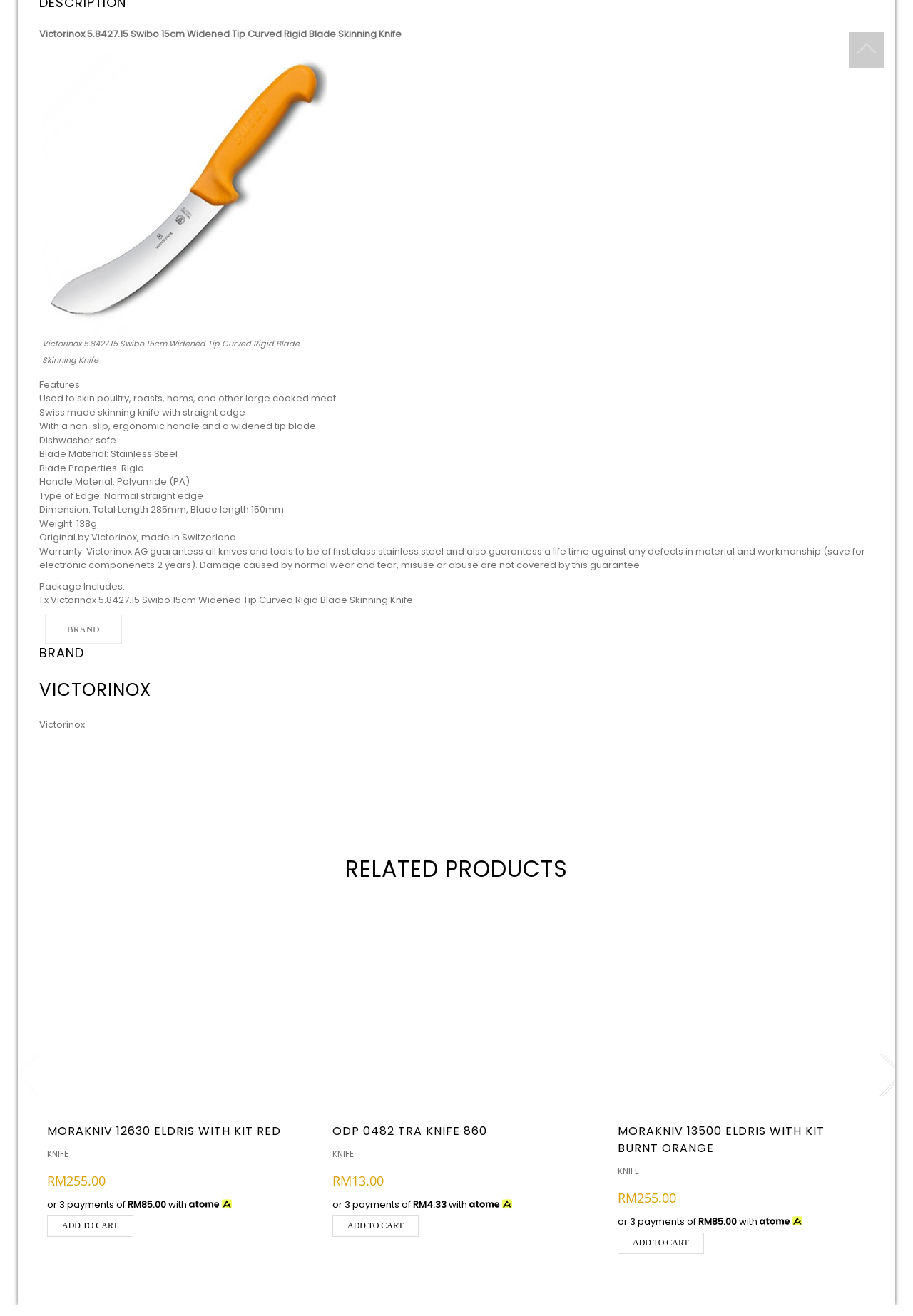Use a single word or phrase to answer the following:
What is the price of the Morakniv 12630 Eldris with Kit red?

RM 255.00